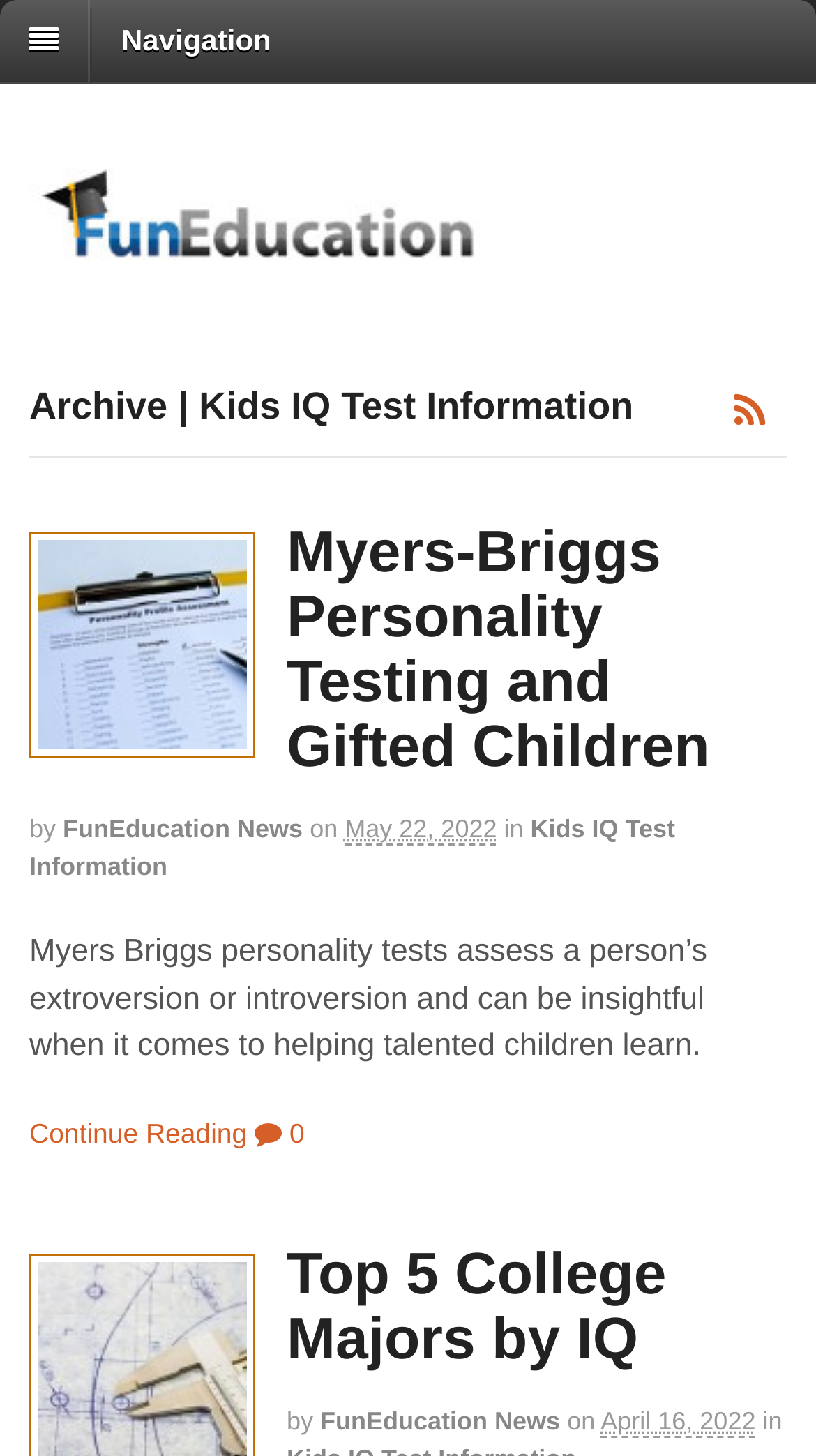What is the date of the first article?
Refer to the image and provide a one-word or short phrase answer.

May 22, 2022